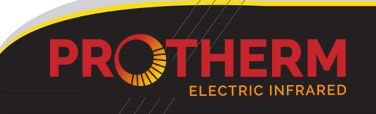Give a detailed account of the visual elements in the image.

The image features the logo of PROTHERM, a company specializing in electric infrared heating solutions. Prominently displayed is the name "PROTHERM" in bold red letters, suggesting a strong and contemporary brand identity. A circular graphic element resembling a sun or heating coil can be seen integrated within the logo, which emphasizes the company’s focus on infrared technology. Below the main title, the words "ELECTRIC INFRARED" are presented in a contrasting white font, reinforcing the specific nature of their product offerings. The overall color scheme of red, yellow, and black conveys energy and efficiency, aligning with PROTHERM's commitment to providing innovative heating solutions.